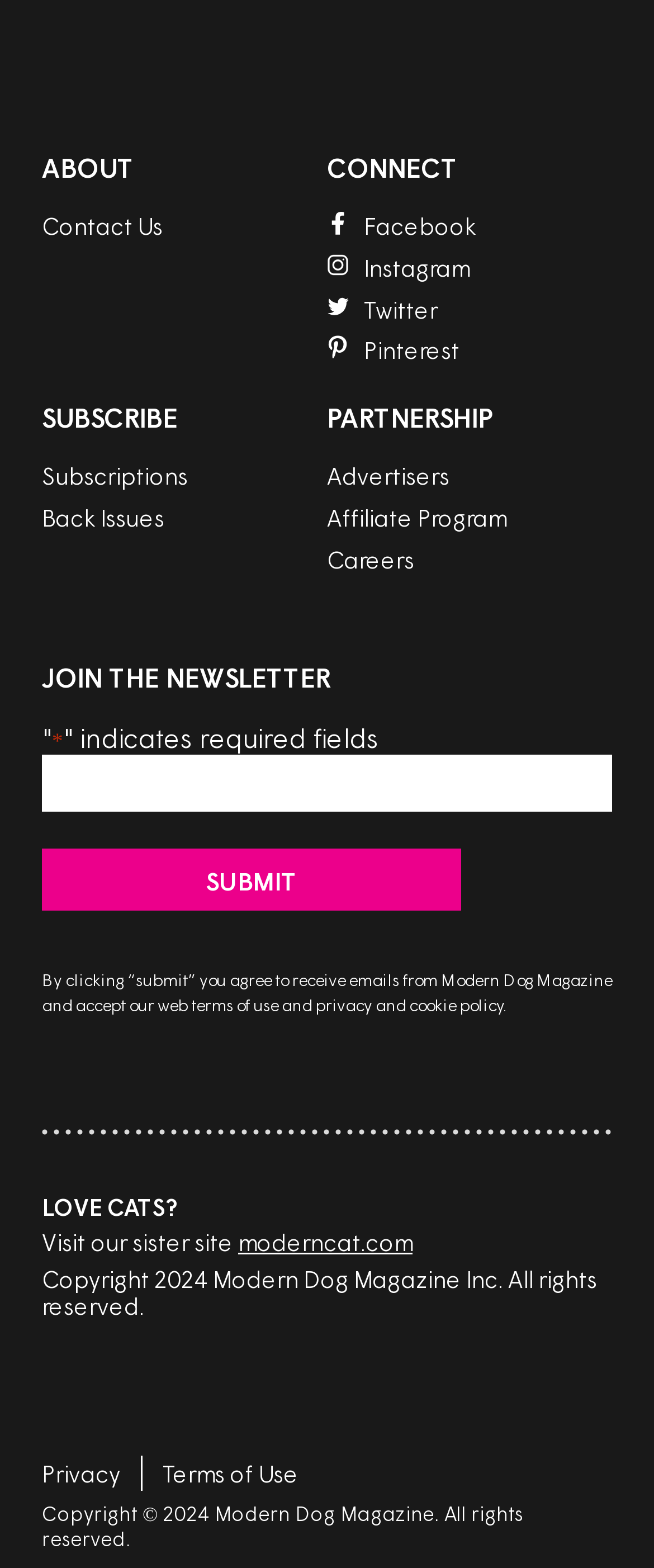Determine the bounding box coordinates of the region that needs to be clicked to achieve the task: "Submit the form".

[0.064, 0.542, 0.705, 0.581]